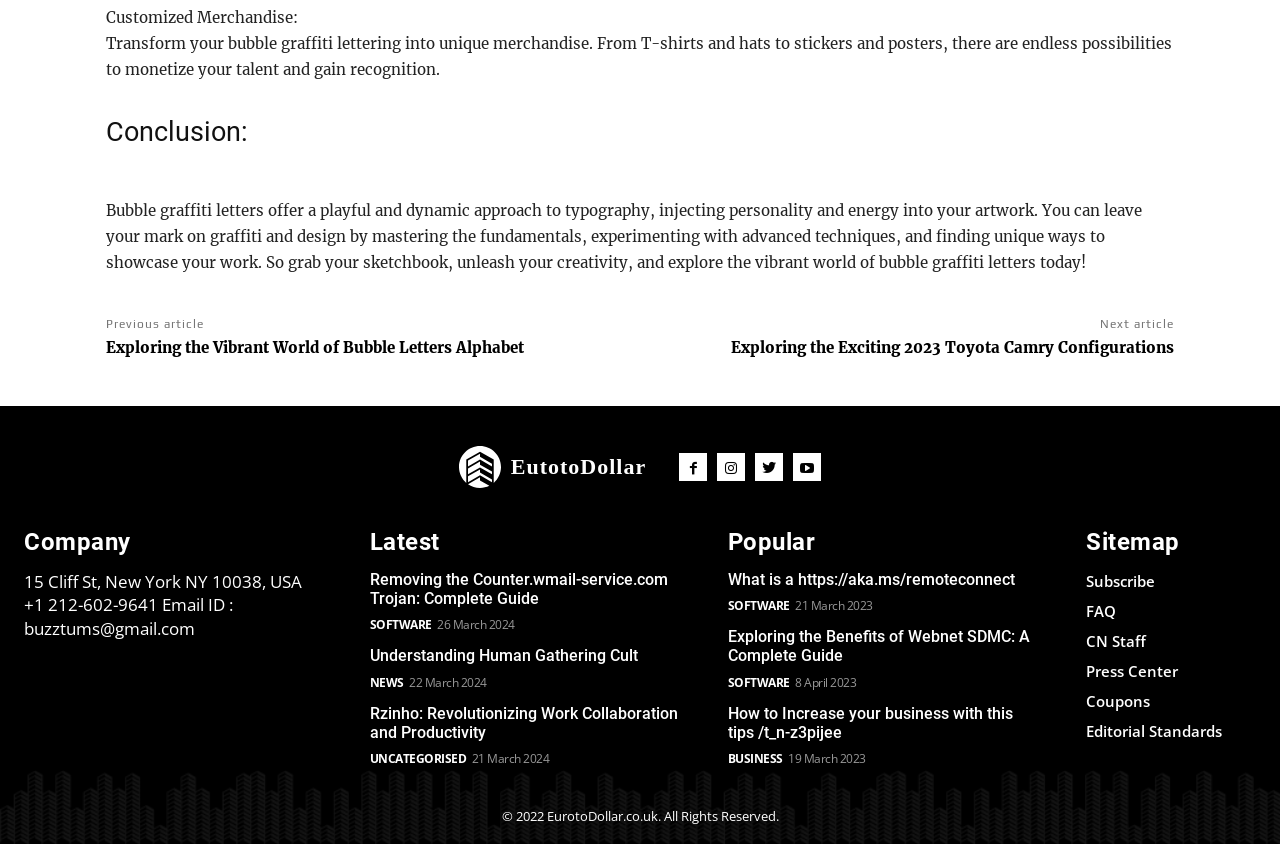Respond with a single word or phrase for the following question: 
What is the date of the article 'Removing the Counter.wmail-service.com Trojan: Complete Guide'?

26 March 2024